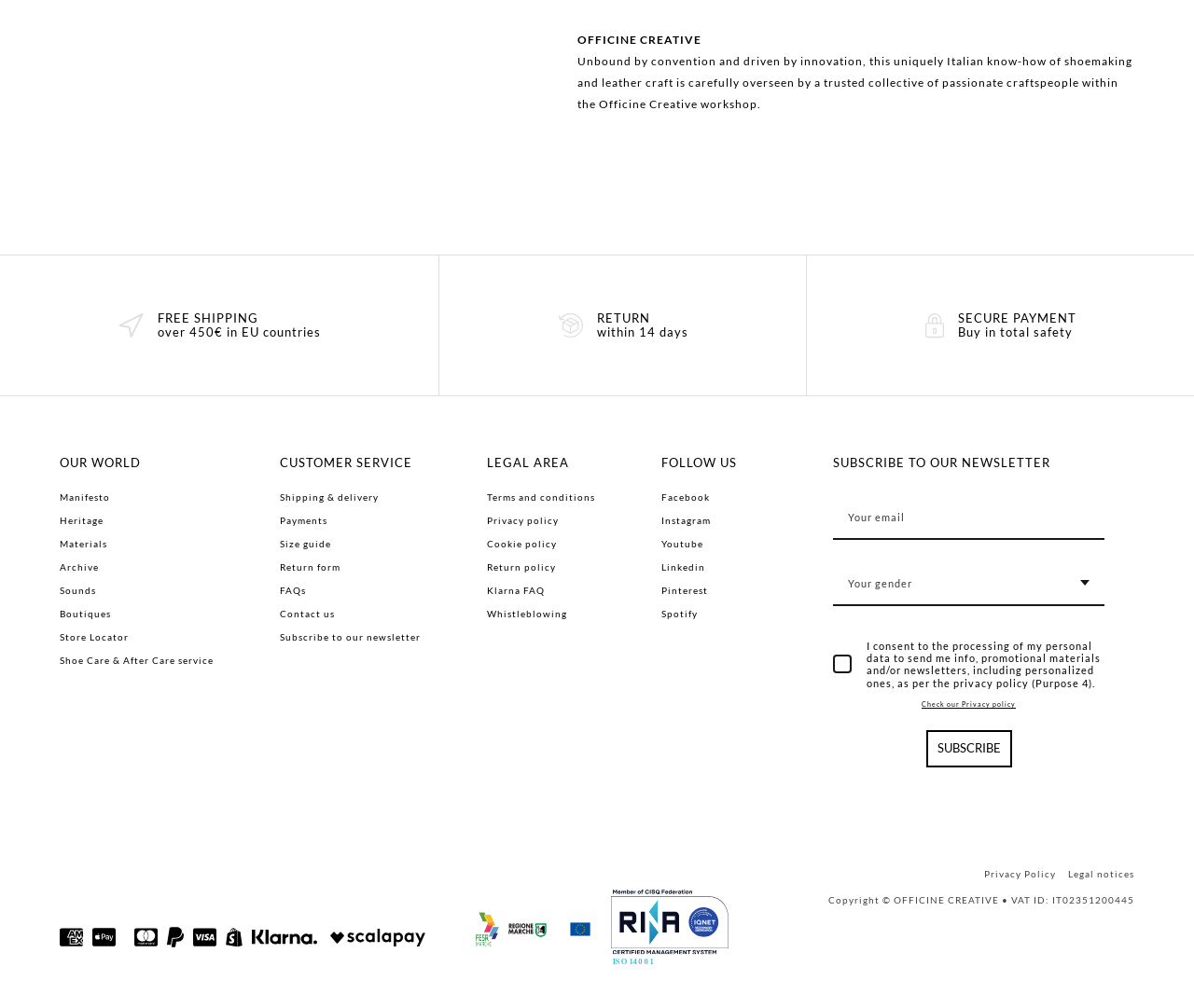Please mark the clickable region by giving the bounding box coordinates needed to complete this instruction: "Enter email address in the newsletter subscription field".

[0.698, 0.492, 0.925, 0.535]